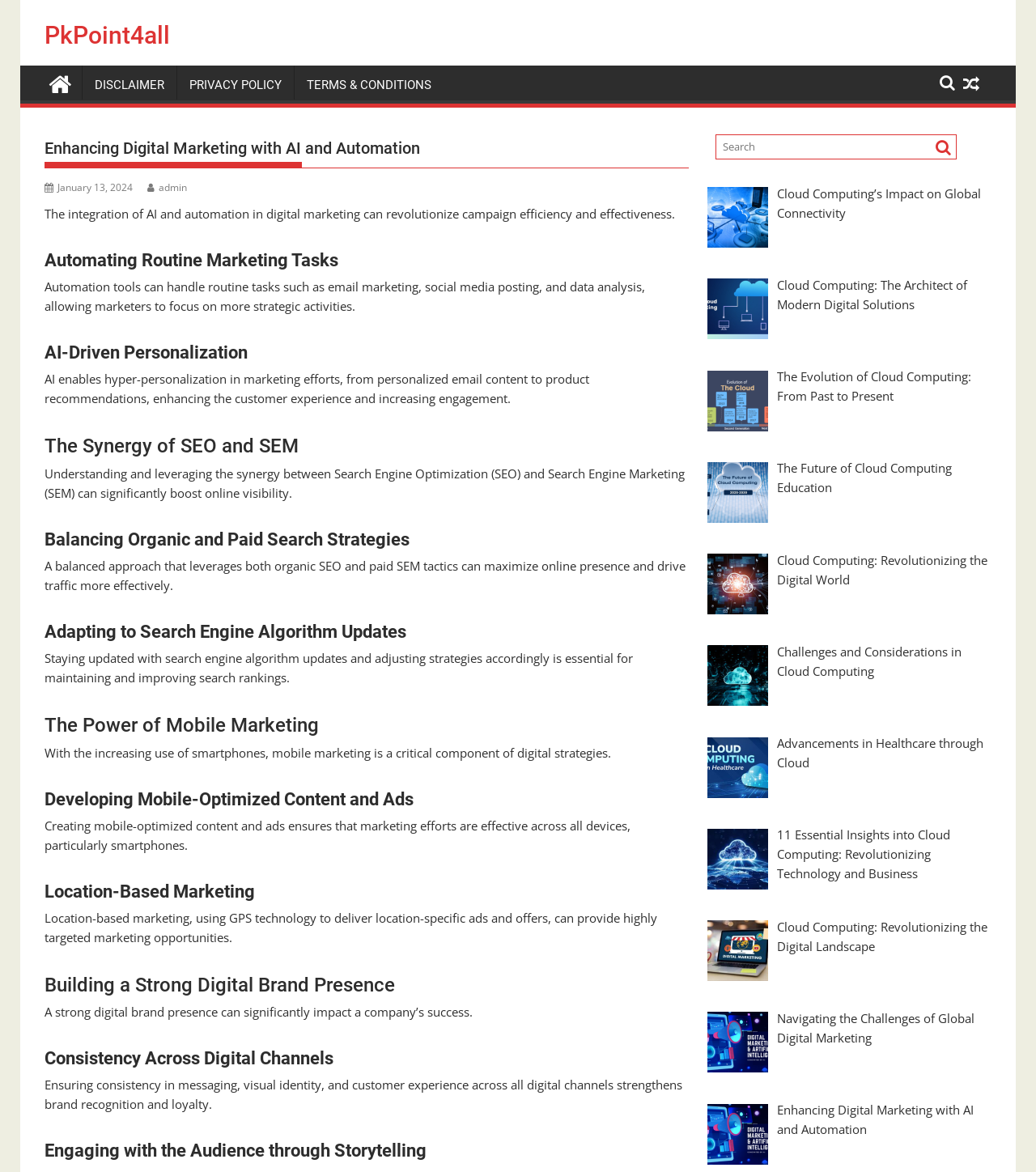Pinpoint the bounding box coordinates for the area that should be clicked to perform the following instruction: "Go to the privacy policy page".

[0.171, 0.056, 0.284, 0.089]